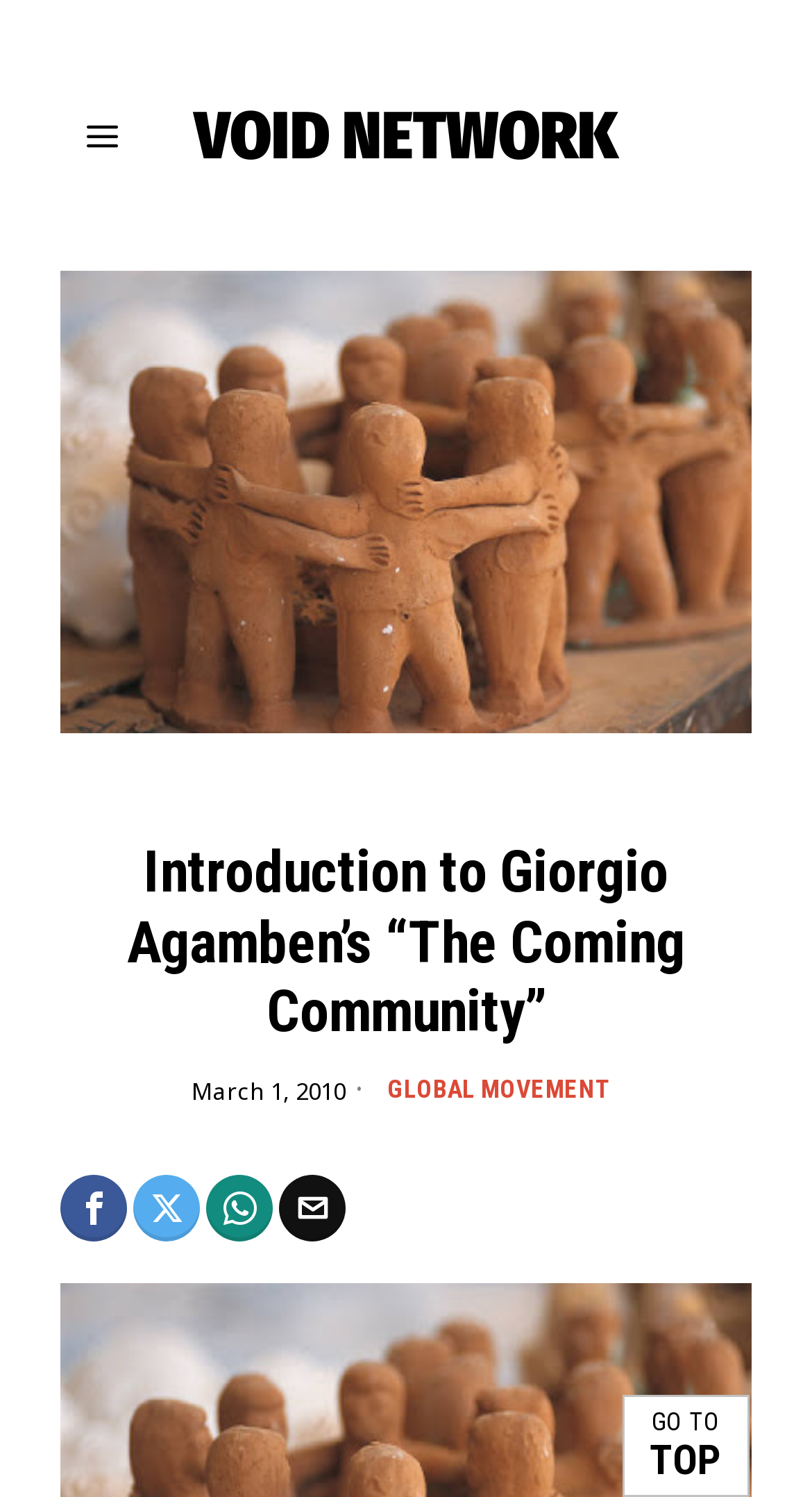Please provide a one-word or short phrase answer to the question:
What is the date of the article?

March 1, 2010